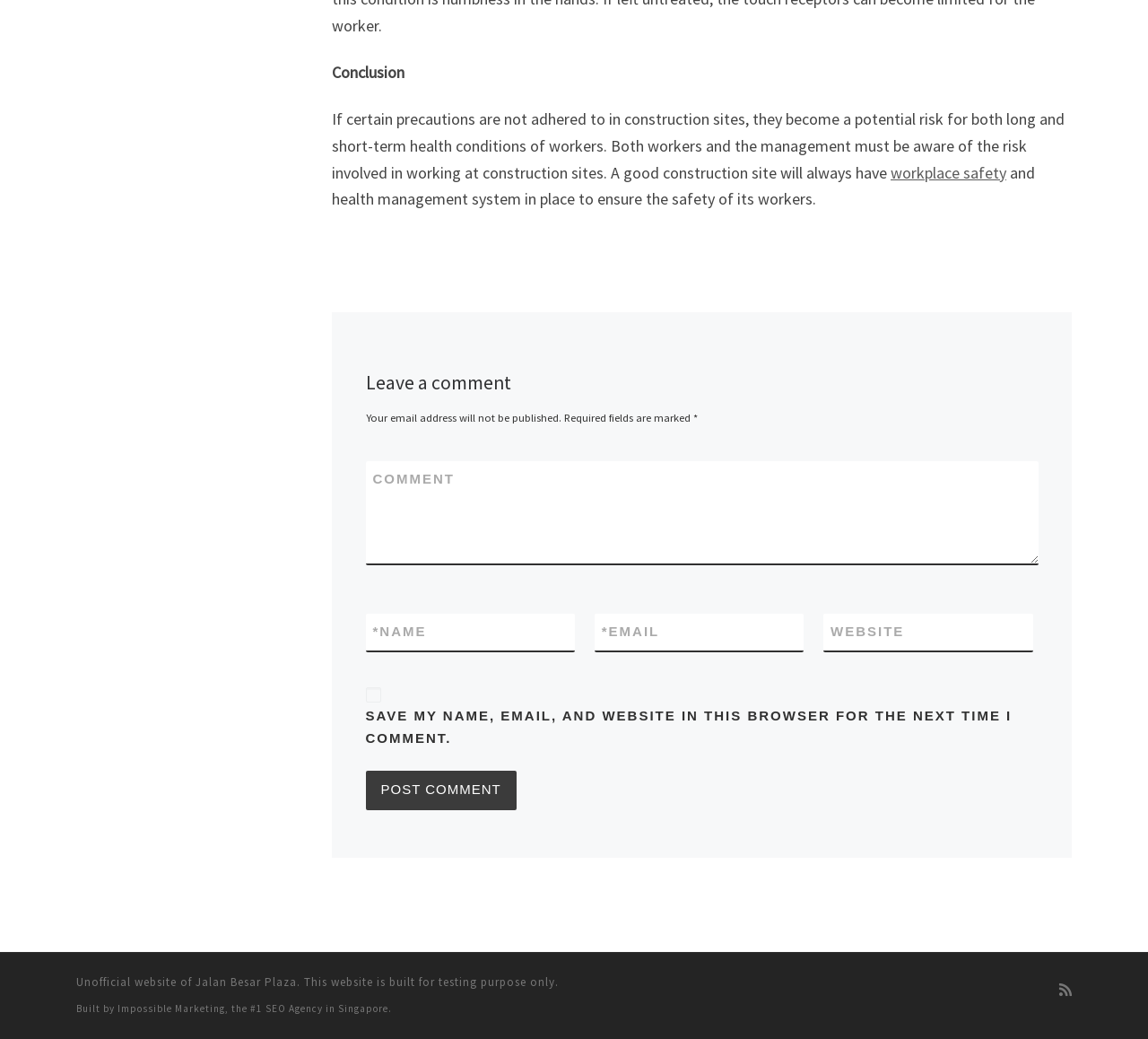What is the purpose of a good construction site?
Look at the image and respond to the question as thoroughly as possible.

According to the webpage, a good construction site should have a workplace safety and health management system in place to ensure the safety of its workers. This implies that the primary purpose of a good construction site is to ensure the safety and well-being of its workers.